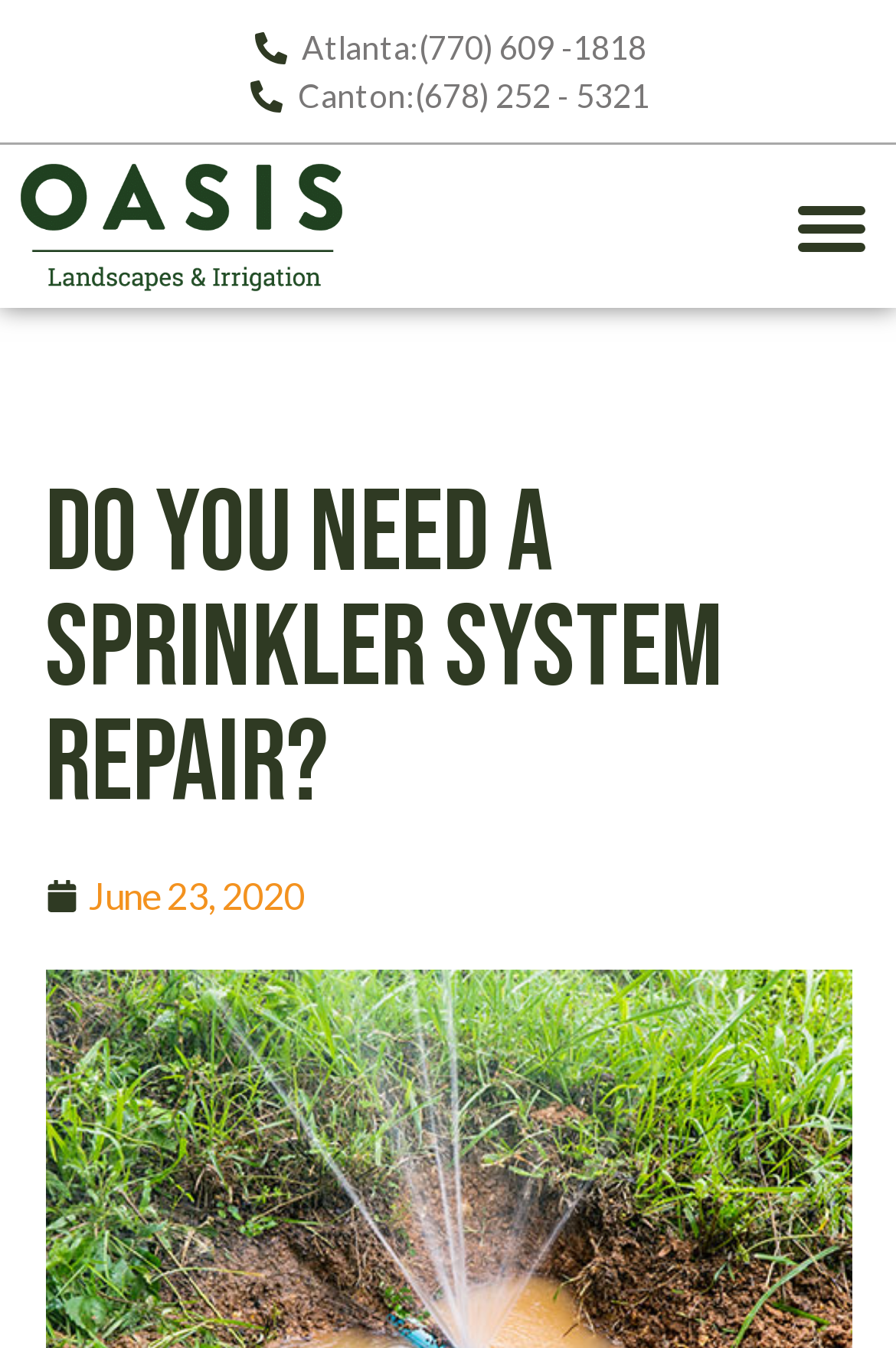From the screenshot, find the bounding box of the UI element matching this description: "Canton:(678) 252 - 5321". Supply the bounding box coordinates in the form [left, top, right, bottom], each a float between 0 and 1.

[0.275, 0.053, 0.725, 0.089]